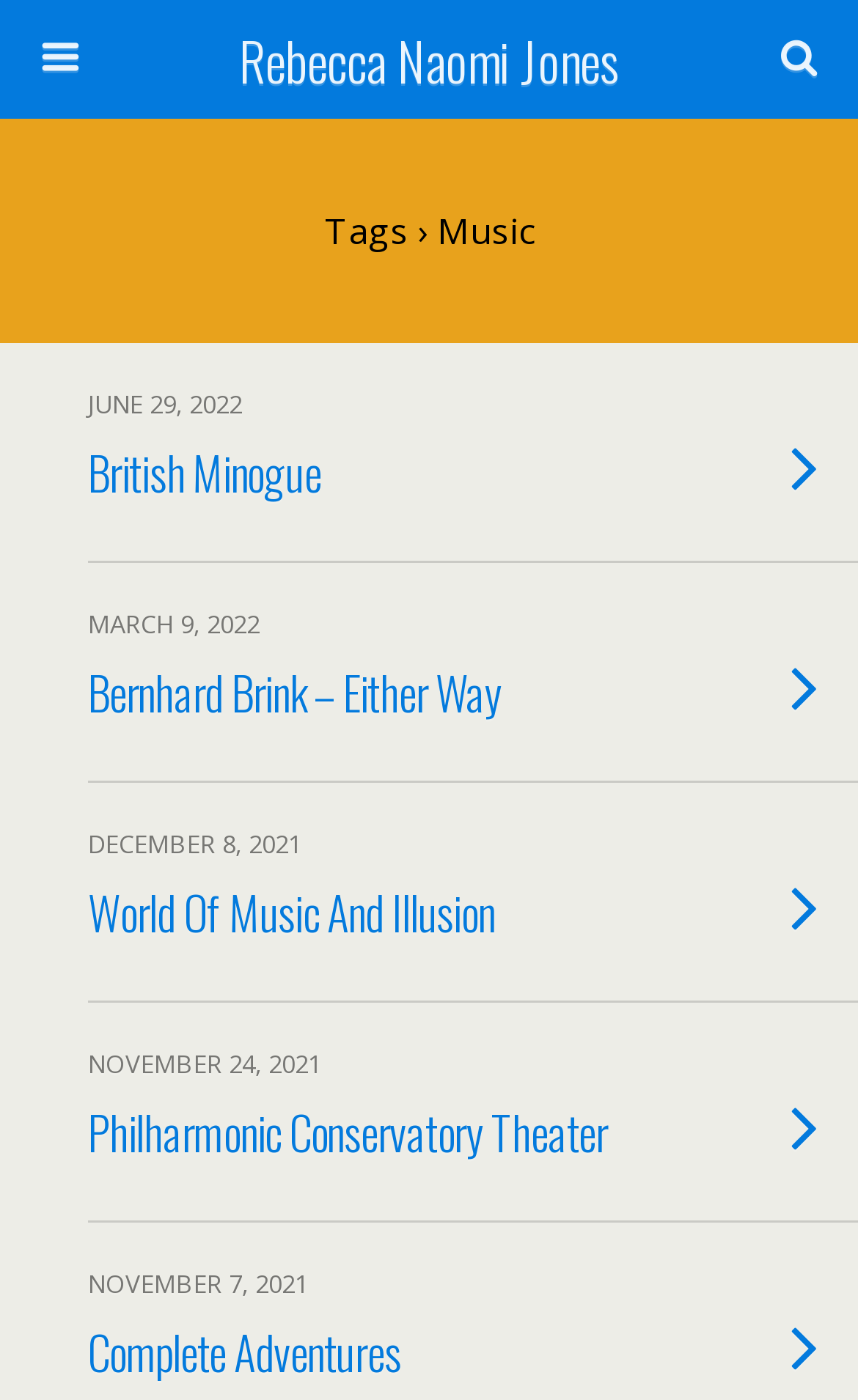Offer a meticulous description of the webpage's structure and content.

This webpage appears to be a music-related blog or website, with a focus on Rebecca Naomi Jones. At the top, there is a link to Rebecca Naomi Jones, taking up most of the width. Below this, there is a search bar with a text box and a search button, allowing users to search the website. To the right of the search bar, there is a static text element displaying the tags "Music".

The main content of the webpage consists of a list of four articles or posts, each represented by a link. These links are stacked vertically, taking up the full width of the page. Each link has a heading element inside it, which displays the title of the article. The titles are "British Minogue", "Bernhard Brink – Either Way", "World Of Music And Illusion", and "Philharmonic Conservatory Theater". The articles are dated, with the most recent one at the top, and the oldest one at the bottom.